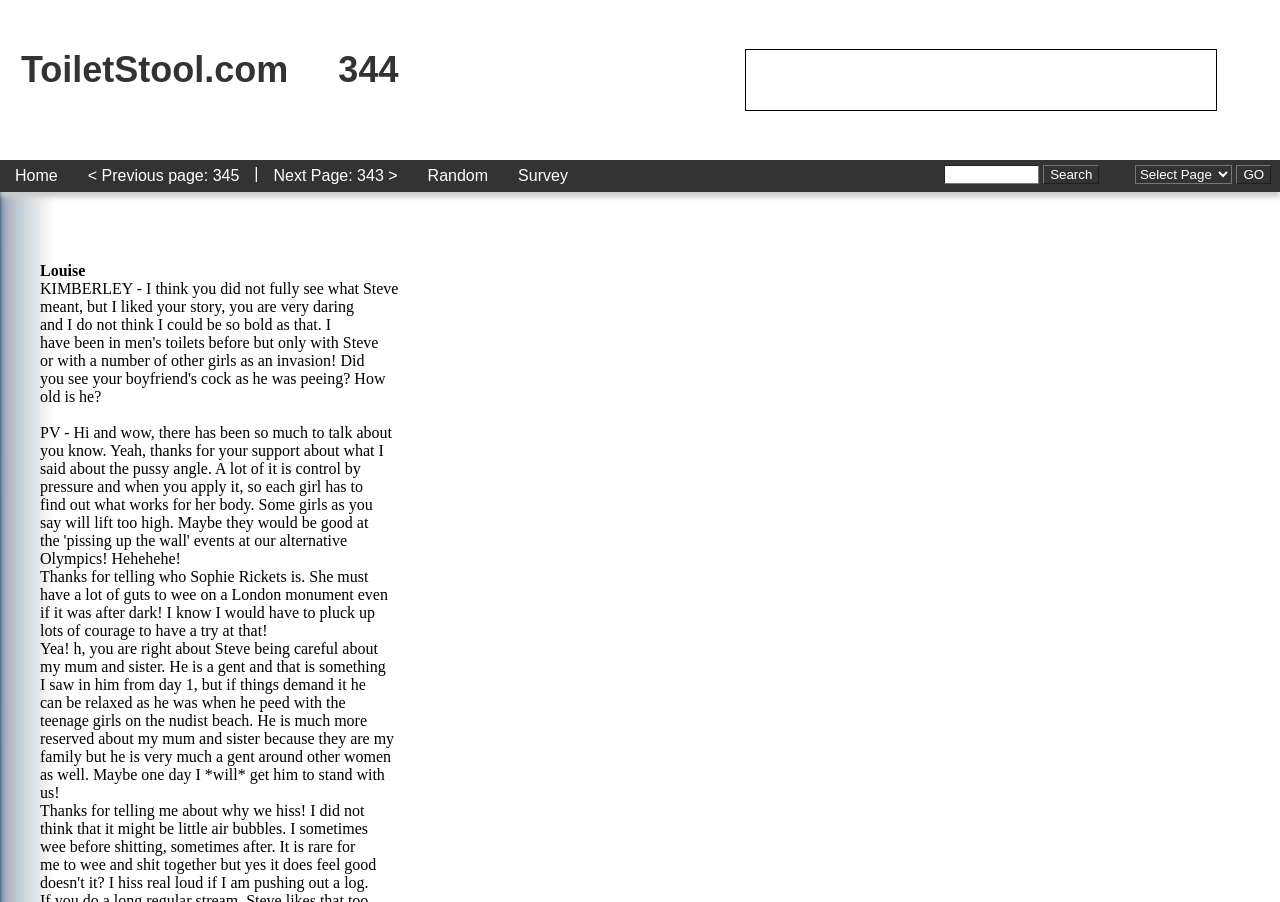Determine the bounding box coordinates for the clickable element required to fulfill the instruction: "Click on the 'CLEARVIEW PSYCHOLOGICAL SERVICES ™' link". Provide the coordinates as four float numbers between 0 and 1, i.e., [left, top, right, bottom].

None